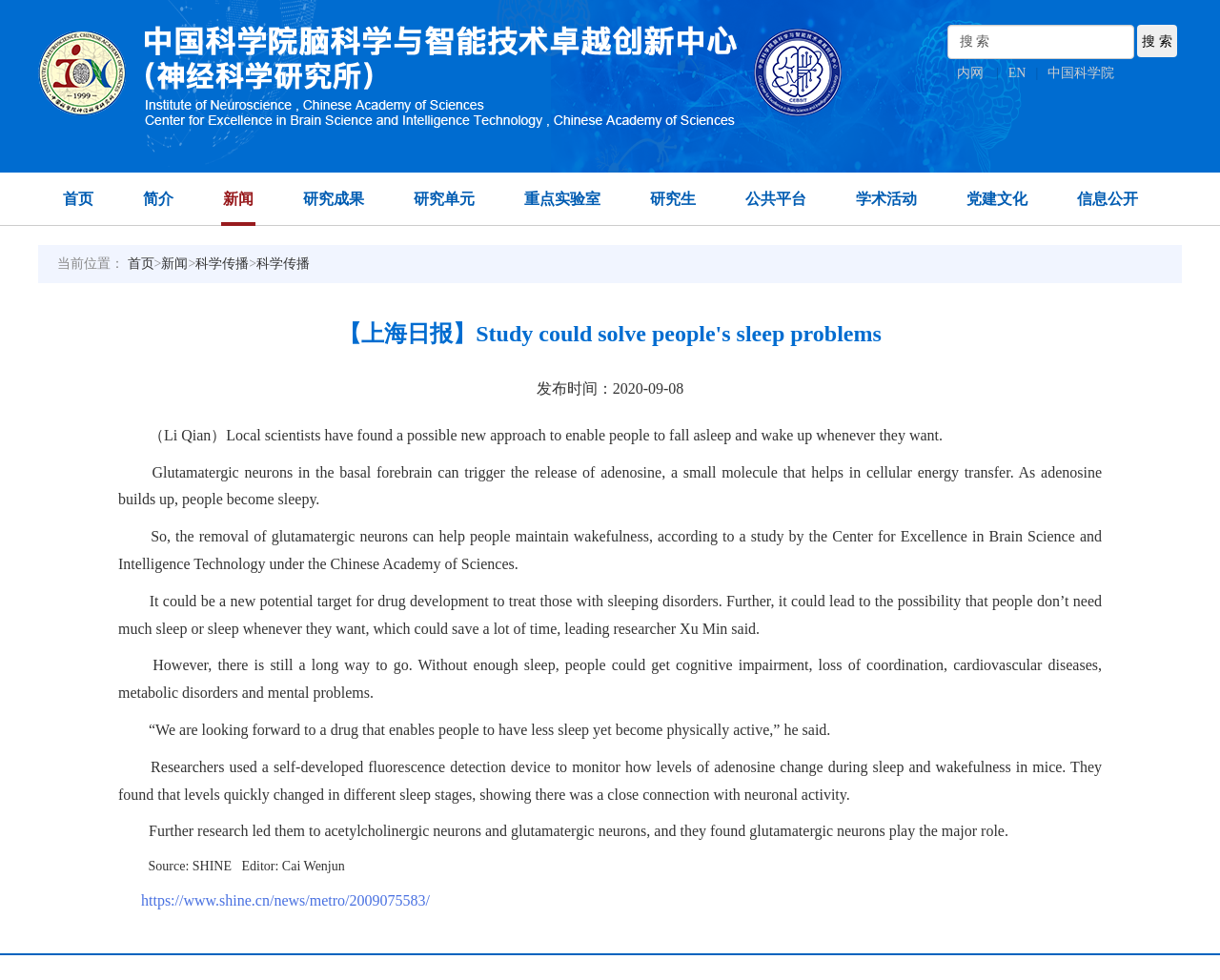What is the name of the research center mentioned in the article?
Give a one-word or short-phrase answer derived from the screenshot.

Center for Excellence in Brain Science and Intelligence Technology